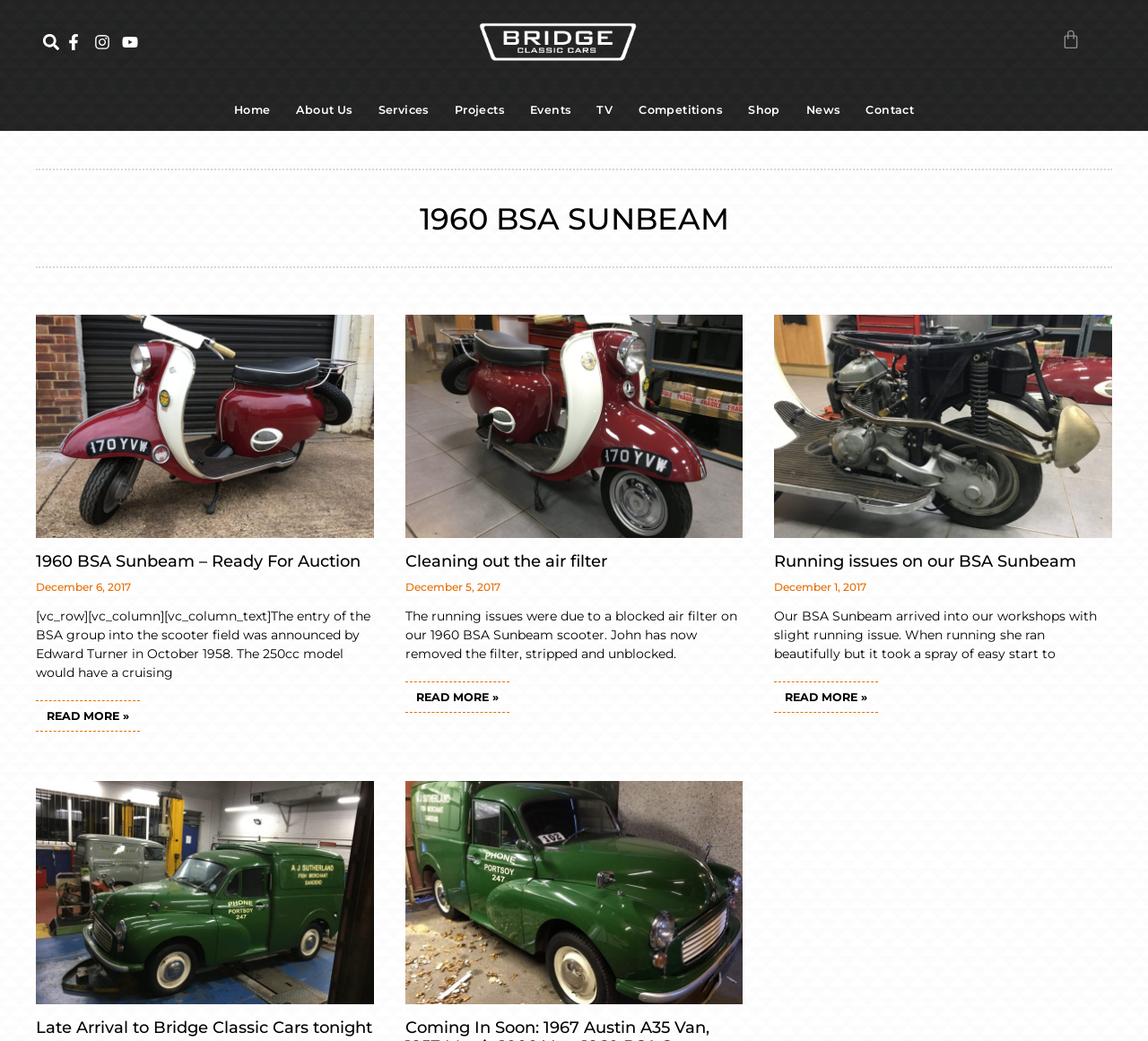Provide a brief response to the question below using a single word or phrase: 
What is the purpose of the 'Search' button?

To search the website